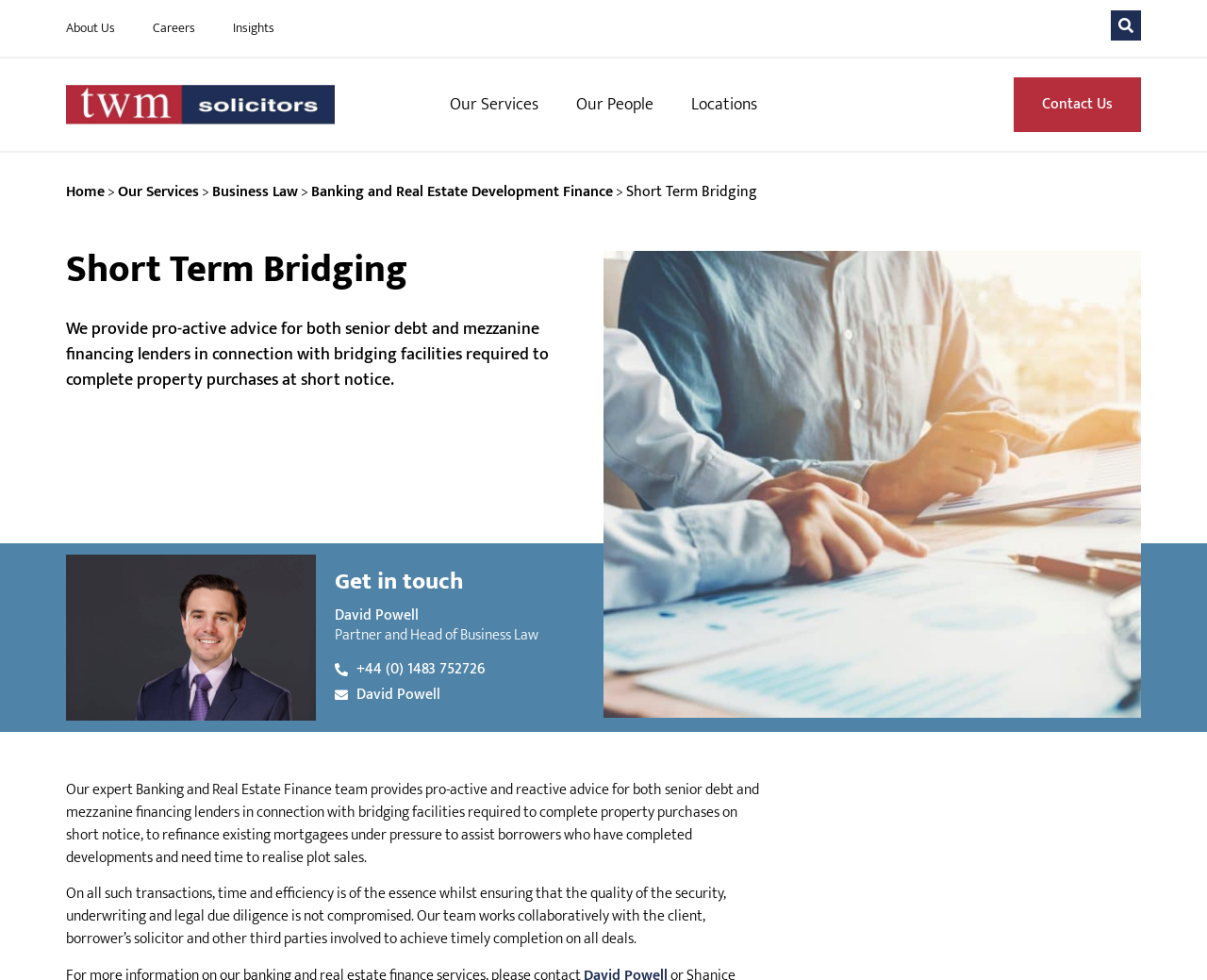Please specify the bounding box coordinates in the format (top-left x, top-left y, bottom-right x, bottom-right y), with values ranging from 0 to 1. Identify the bounding box for the UI component described as follows: Our Services

[0.357, 0.079, 0.462, 0.135]